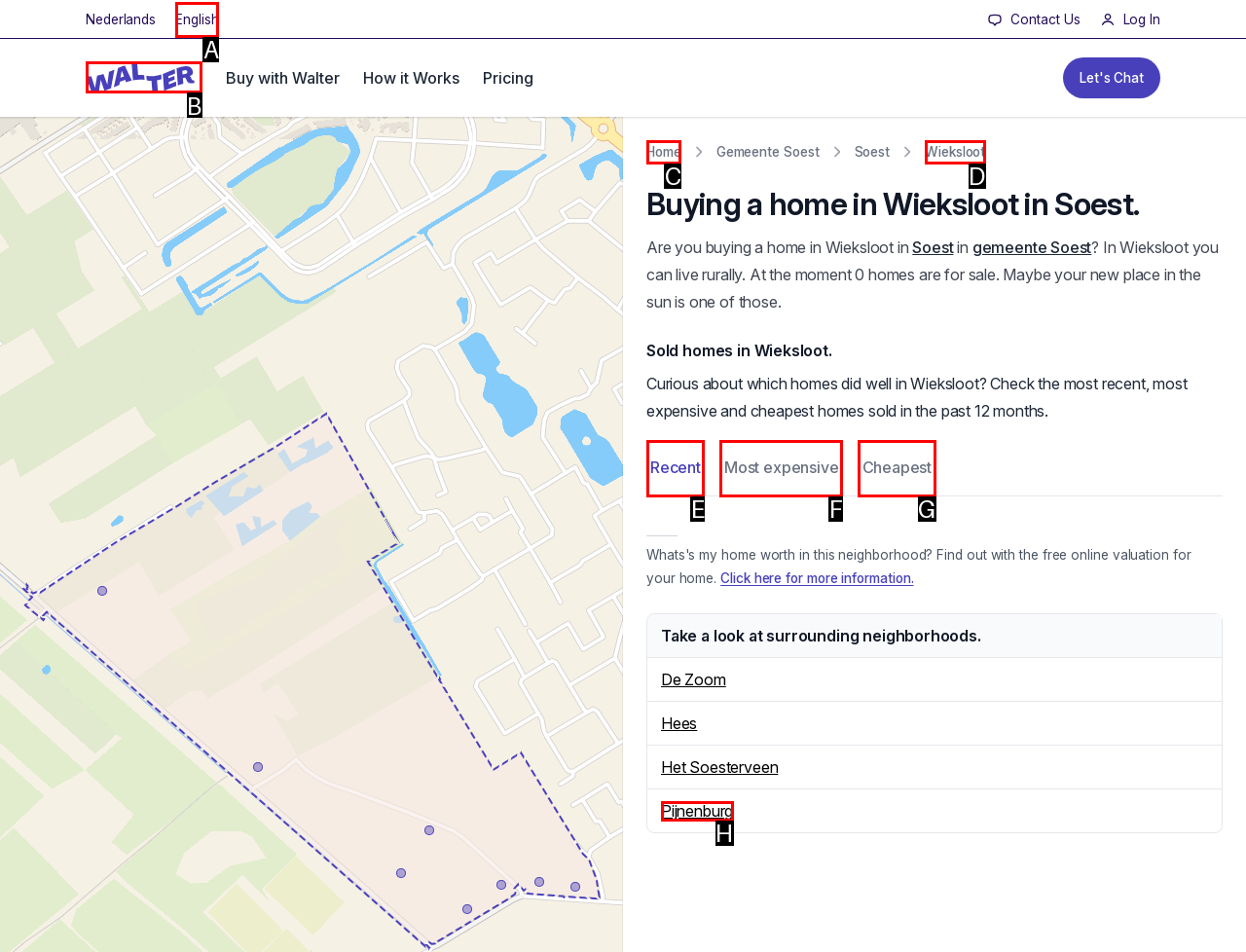Specify which UI element should be clicked to accomplish the task: Go to Homepage. Answer with the letter of the correct choice.

B